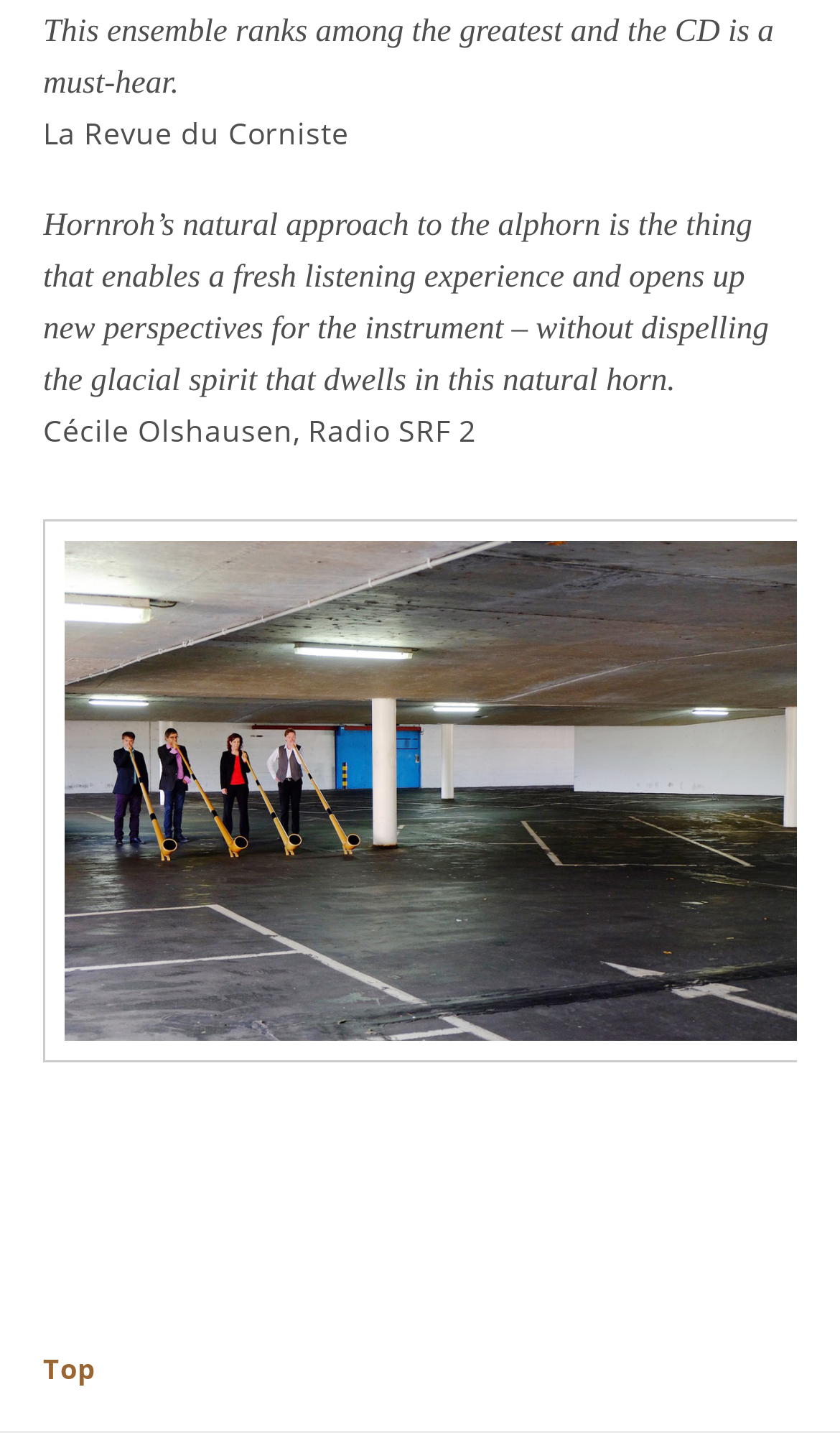Locate the bounding box of the UI element described by: "Top" in the given webpage screenshot.

[0.051, 0.942, 0.949, 0.969]